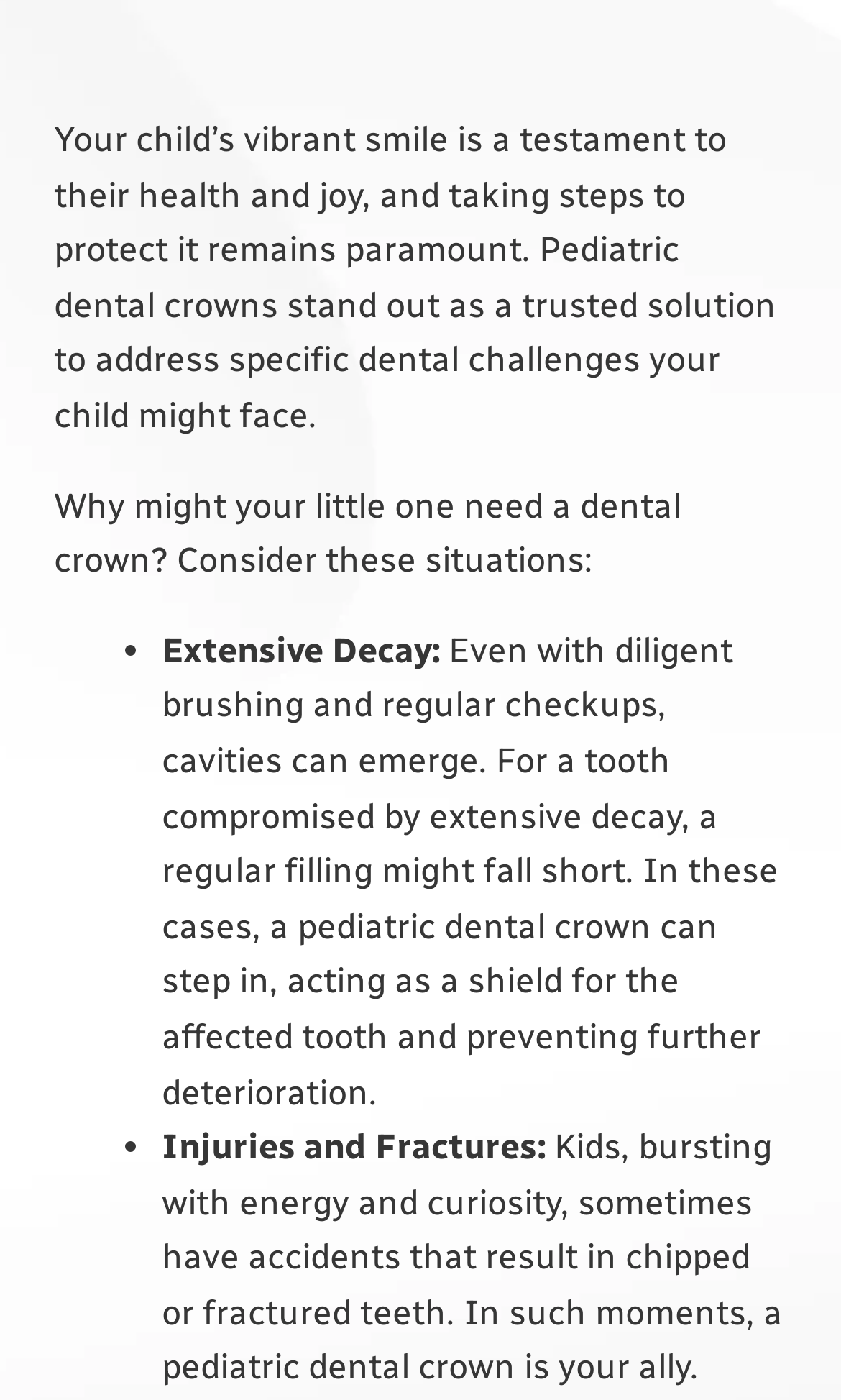Provide the bounding box coordinates of the HTML element described as: "Call Us". The bounding box coordinates should be four float numbers between 0 and 1, i.e., [left, top, right, bottom].

[0.716, 0.378, 0.959, 0.475]